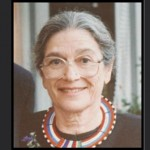Give a comprehensive caption for the image.

This image features Lorraine W. Frank, the founding Executive Director of Arizona Humanities. A prominent figure in elevating public discourse in Arizona, she served from 1973 to 1989. Her leadership was instrumental in fostering community dialogue and addressing critical issues affecting society. In the photo, she is seen smiling warmly, dressed in a dark outfit adorned with a striking necklace that highlights her commitment to cultural engagement and community service. This image is part of the promotion for the FRANK Talks initiative, which aims to inspire thoughtful discourse in Arizona libraries, encouraging citizens to engage with important topics such as education, civil rights, and incarceration.